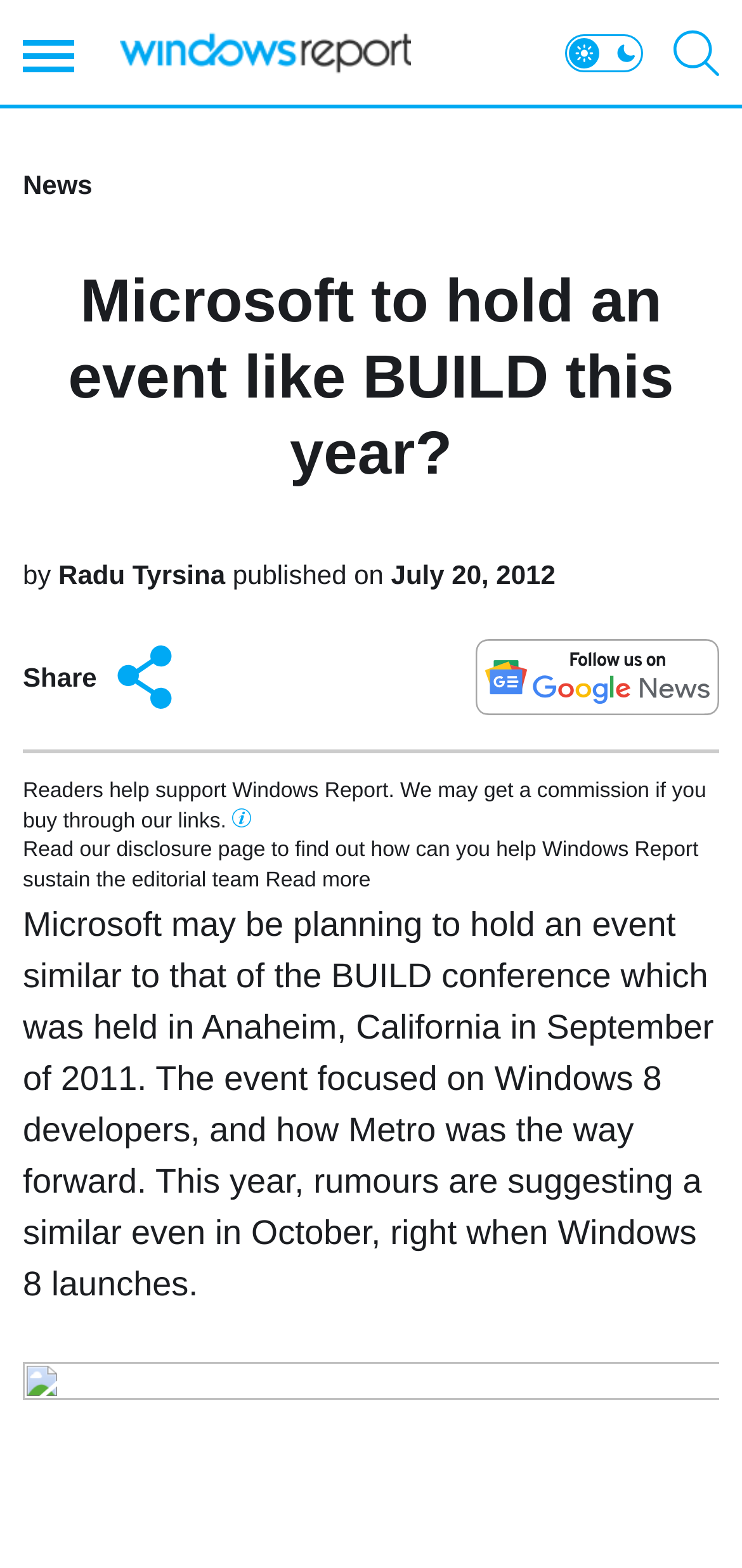Given the description of the UI element: "parent_node: TRENDING aria-label="Windows Report"", predict the bounding box coordinates in the form of [left, top, right, bottom], with each value being a float between 0 and 1.

[0.162, 0.012, 0.553, 0.055]